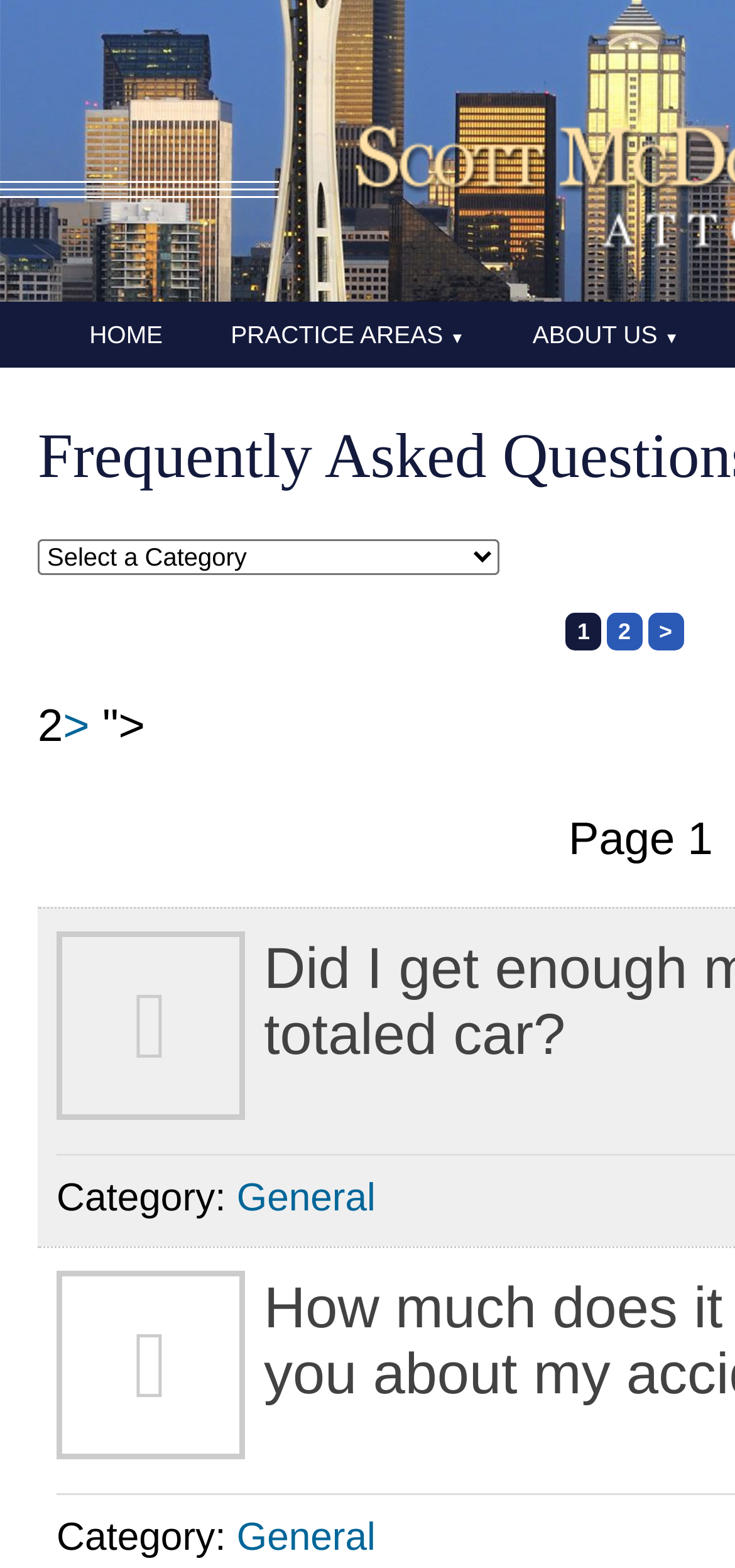Predict the bounding box coordinates of the area that should be clicked to accomplish the following instruction: "View theses". The bounding box coordinates should consist of four float numbers between 0 and 1, i.e., [left, top, right, bottom].

None